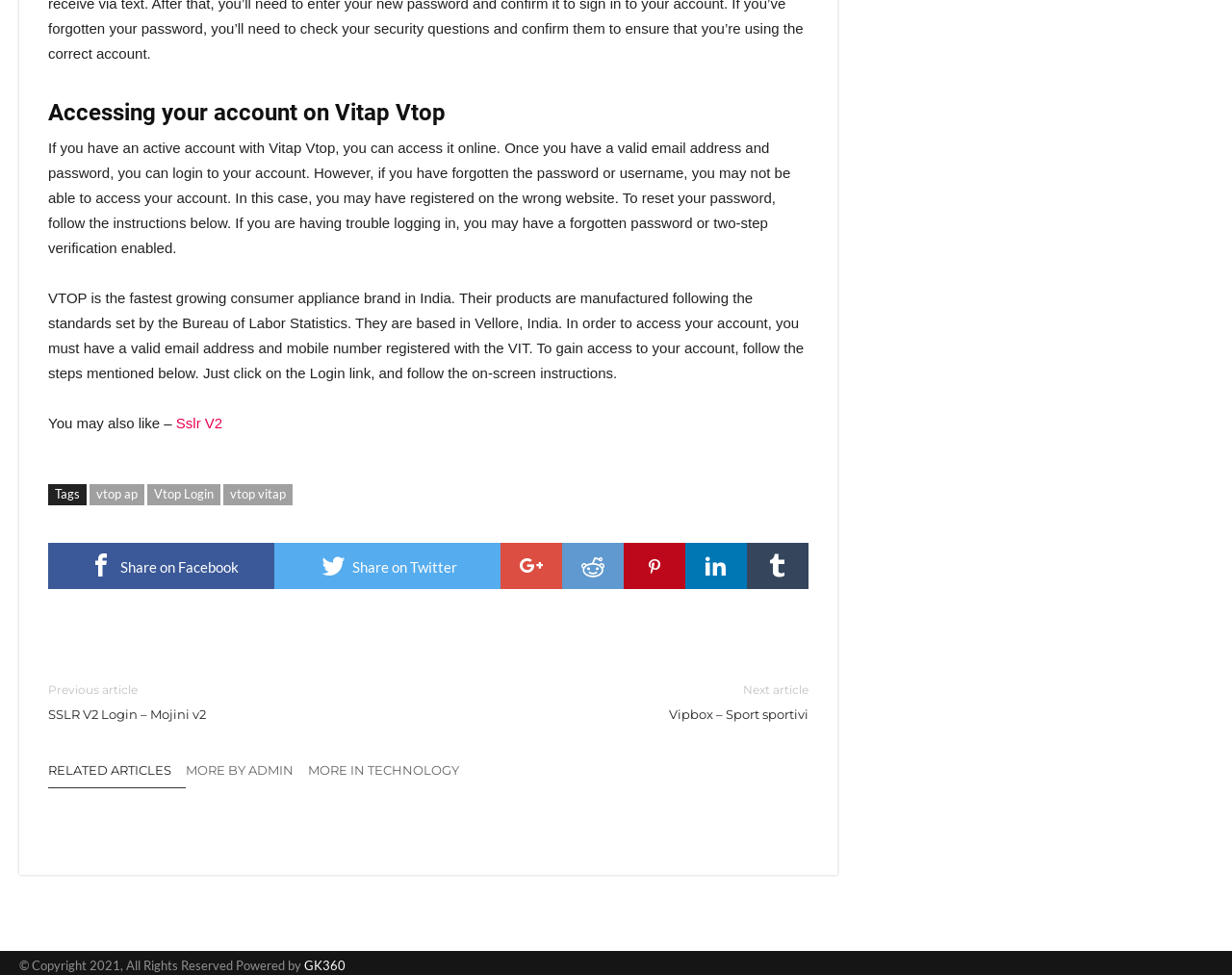What is the copyright year mentioned at the bottom of the page?
Based on the image, give a one-word or short phrase answer.

2021